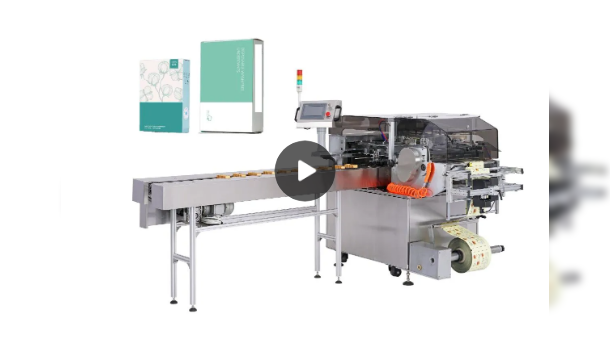Answer the question below using just one word or a short phrase: 
What are the two books likely used for?

Guides or manuals